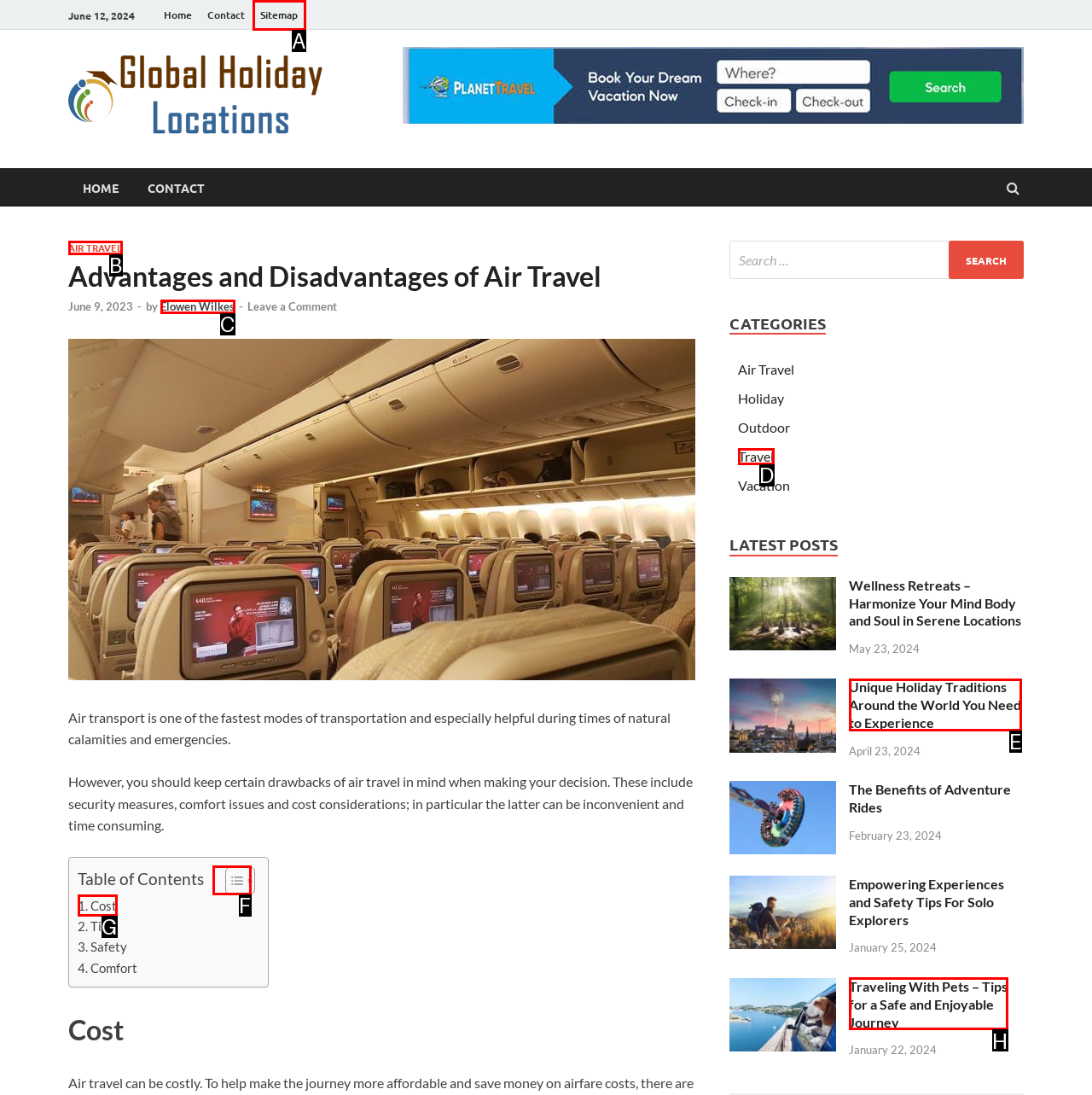Identify the correct UI element to click for the following task: Toggle the table of content Choose the option's letter based on the given choices.

F